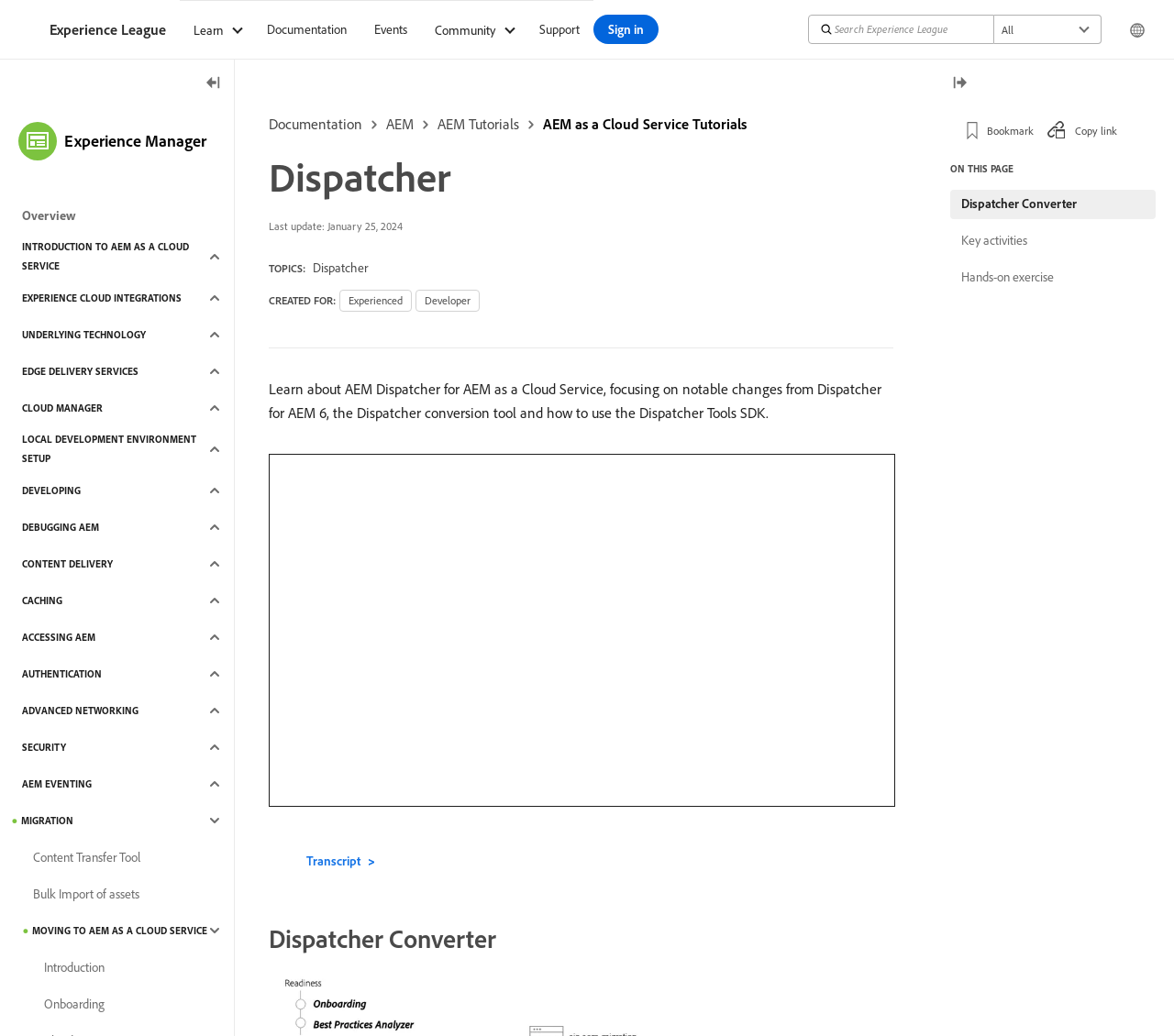Mark the bounding box of the element that matches the following description: "Overview".

[0.009, 0.194, 0.19, 0.222]